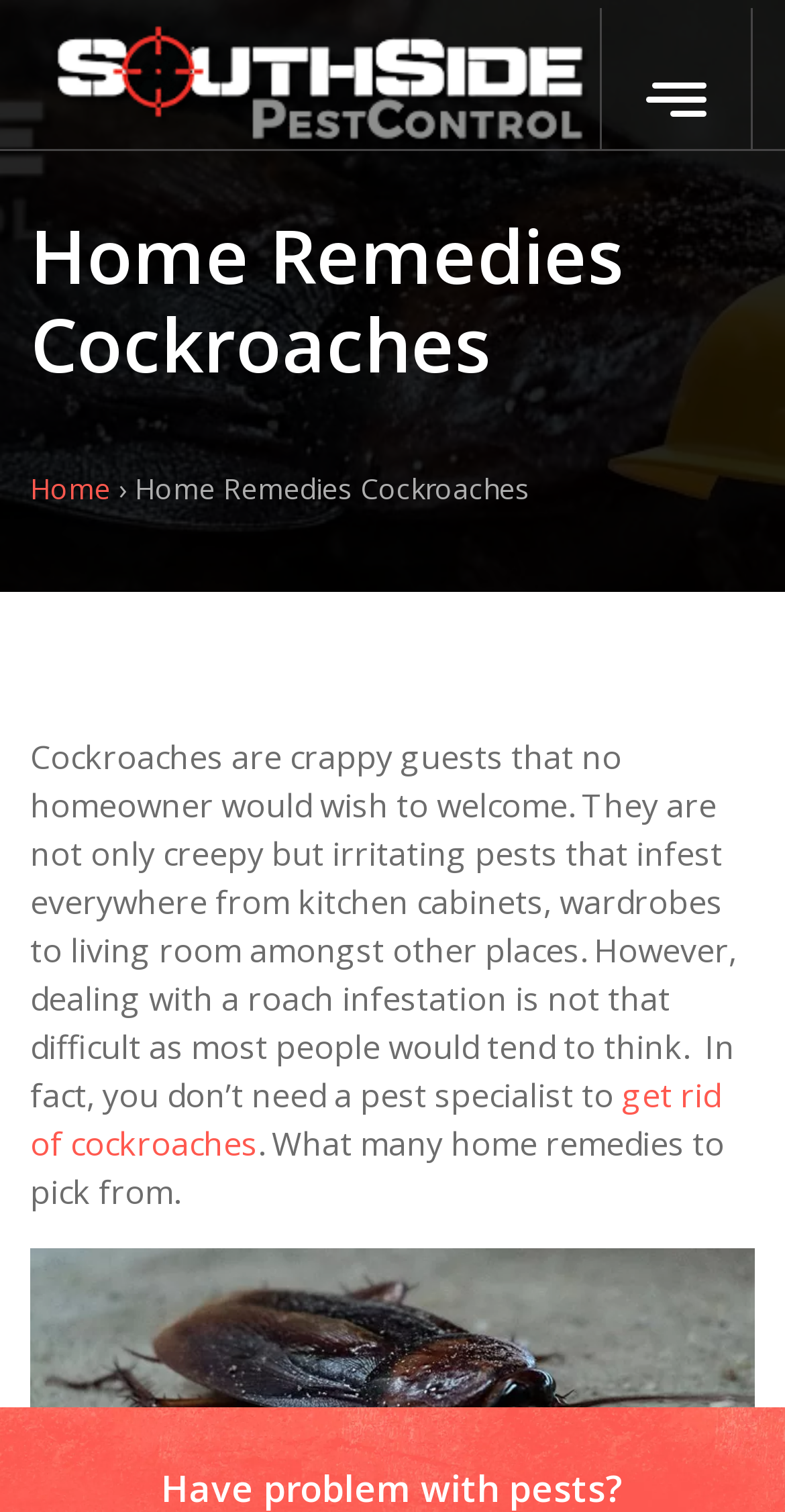What is the main topic of this webpage?
Offer a detailed and exhaustive answer to the question.

Based on the heading 'Home Remedies Cockroaches' and the content of the webpage, it is clear that the main topic of this webpage is cockroaches and how to get rid of them.